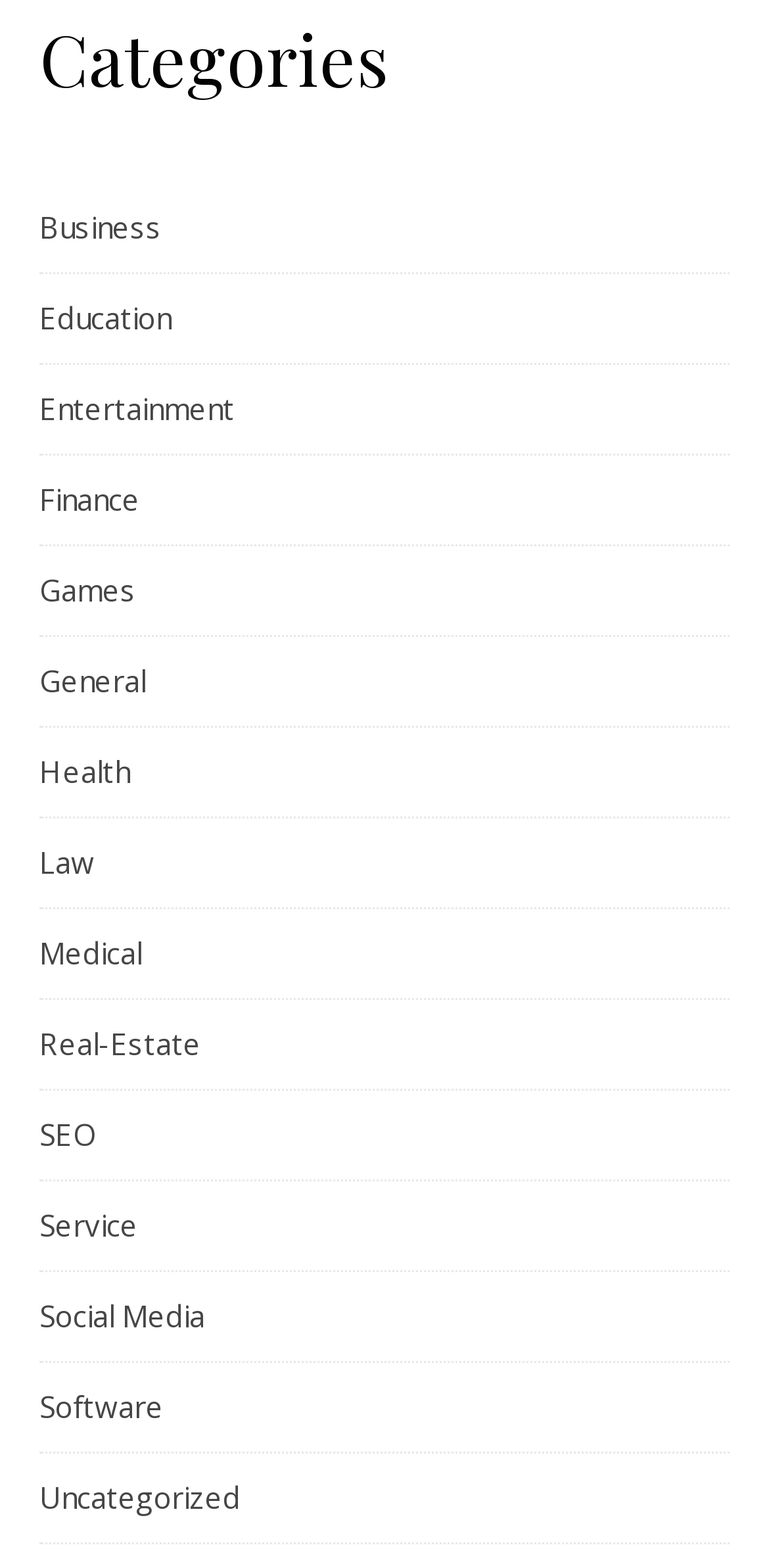Answer briefly with one word or phrase:
What is the first category listed?

Business